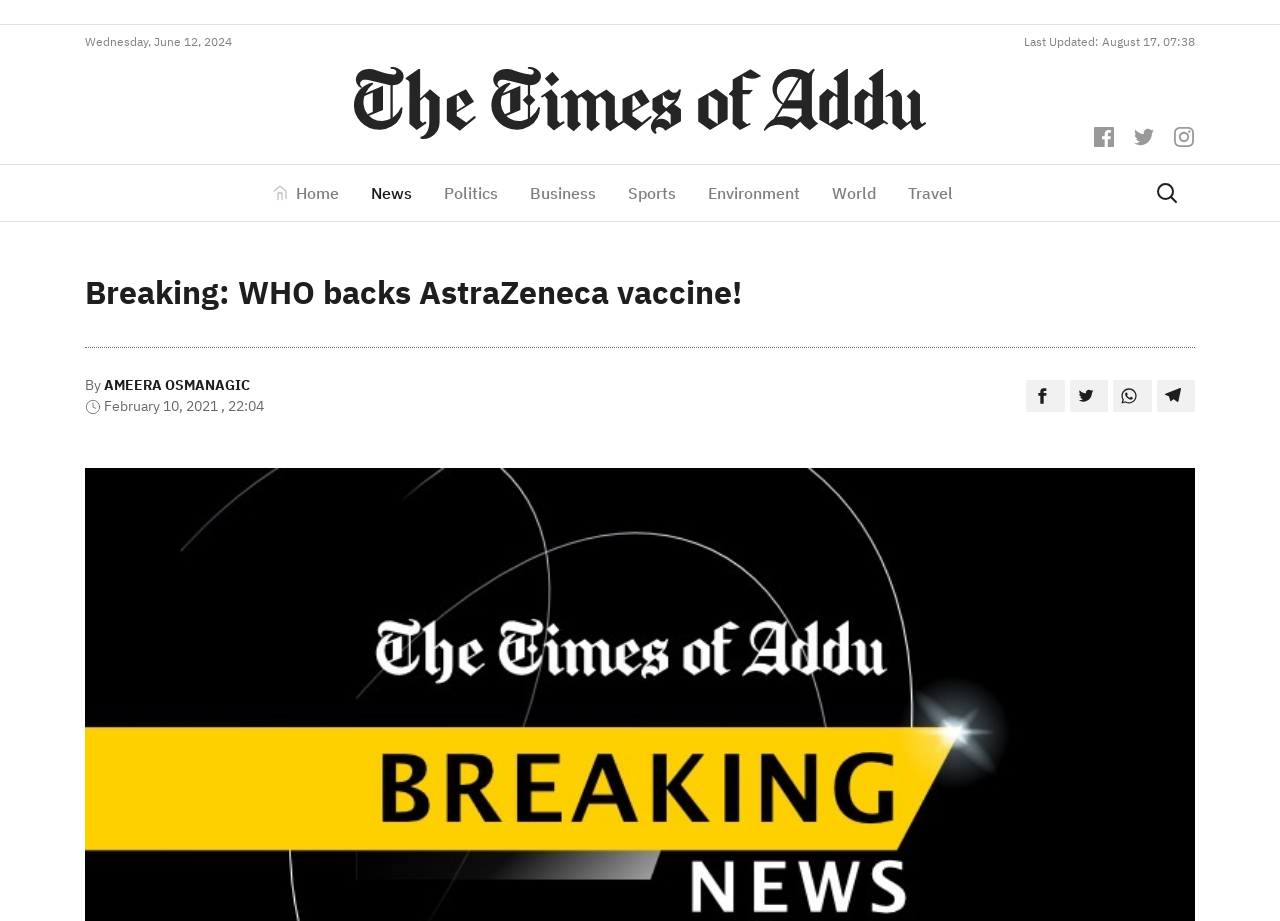Refer to the image and provide an in-depth answer to the question:
What is the date of the news article?

I found the date of the news article by looking at the time element, which is located below the author's name and has a text content of 'February 10, 2021, 22:04'.